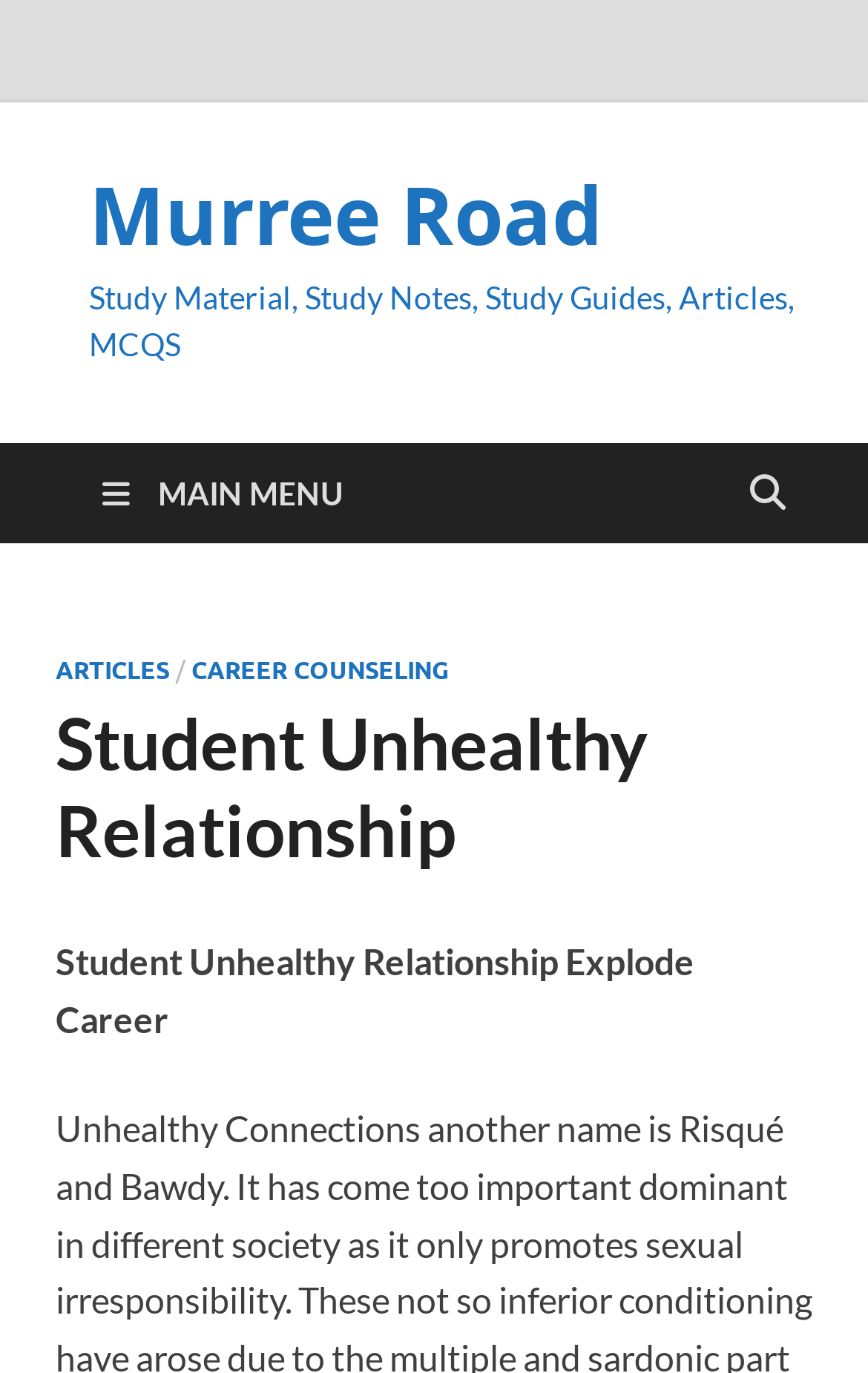What is the purpose of the webpage?
Please answer the question with as much detail and depth as you can.

Based on the webpage content, it appears that the purpose of the webpage is to provide study materials and career counseling to students. This is evident from the presence of links to 'ARTICLES' and 'CAREER COUNSELING' as well as the static text 'Study Material, Study Notes, Study Guides, Articles, MCQS'.